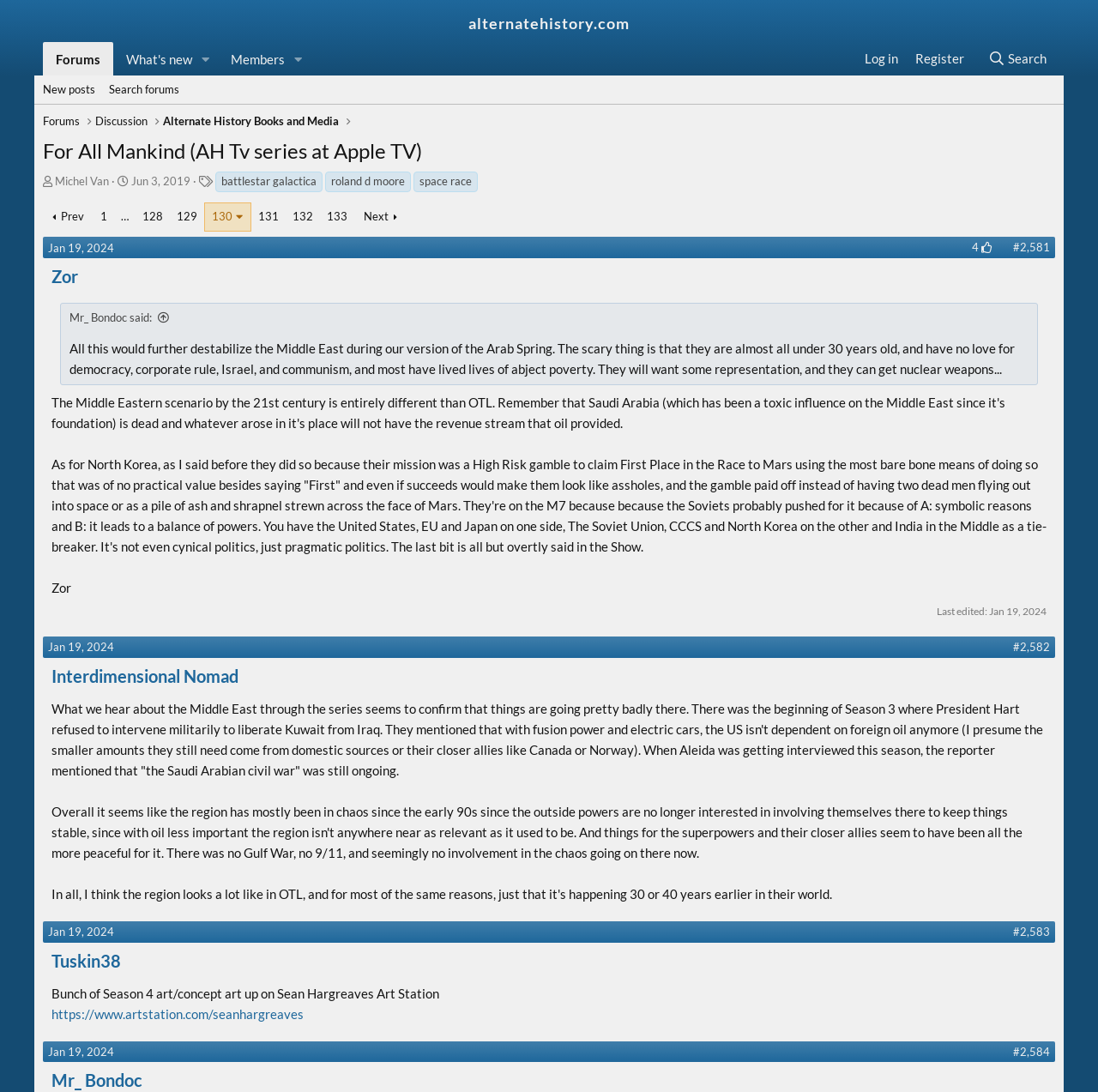What is the topic of discussion in the first article?
Refer to the image and provide a one-word or short phrase answer.

Middle East and Arab Spring